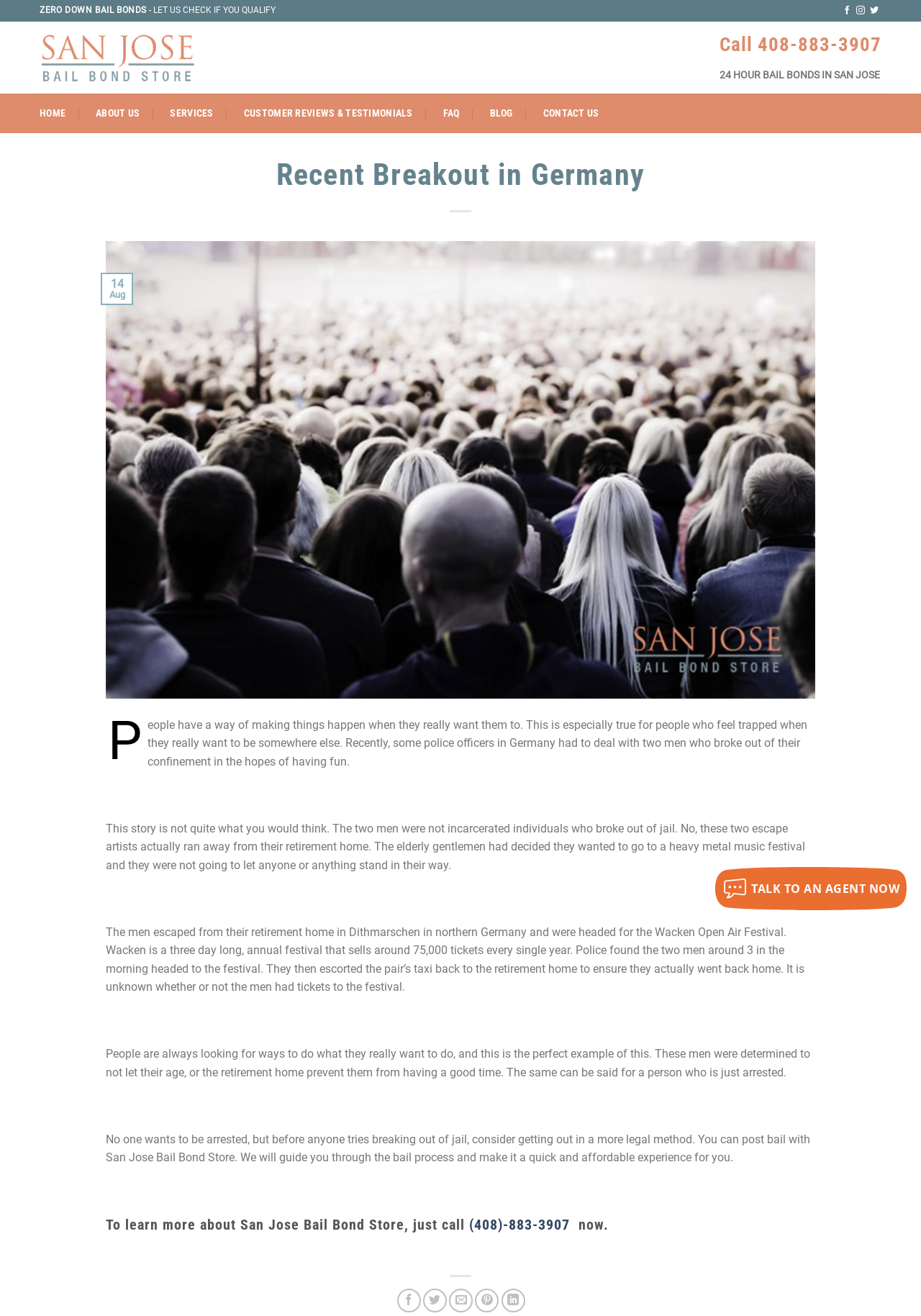Please locate the bounding box coordinates for the element that should be clicked to achieve the following instruction: "Click the 'HOME' link". Ensure the coordinates are given as four float numbers between 0 and 1, i.e., [left, top, right, bottom].

[0.043, 0.076, 0.071, 0.096]